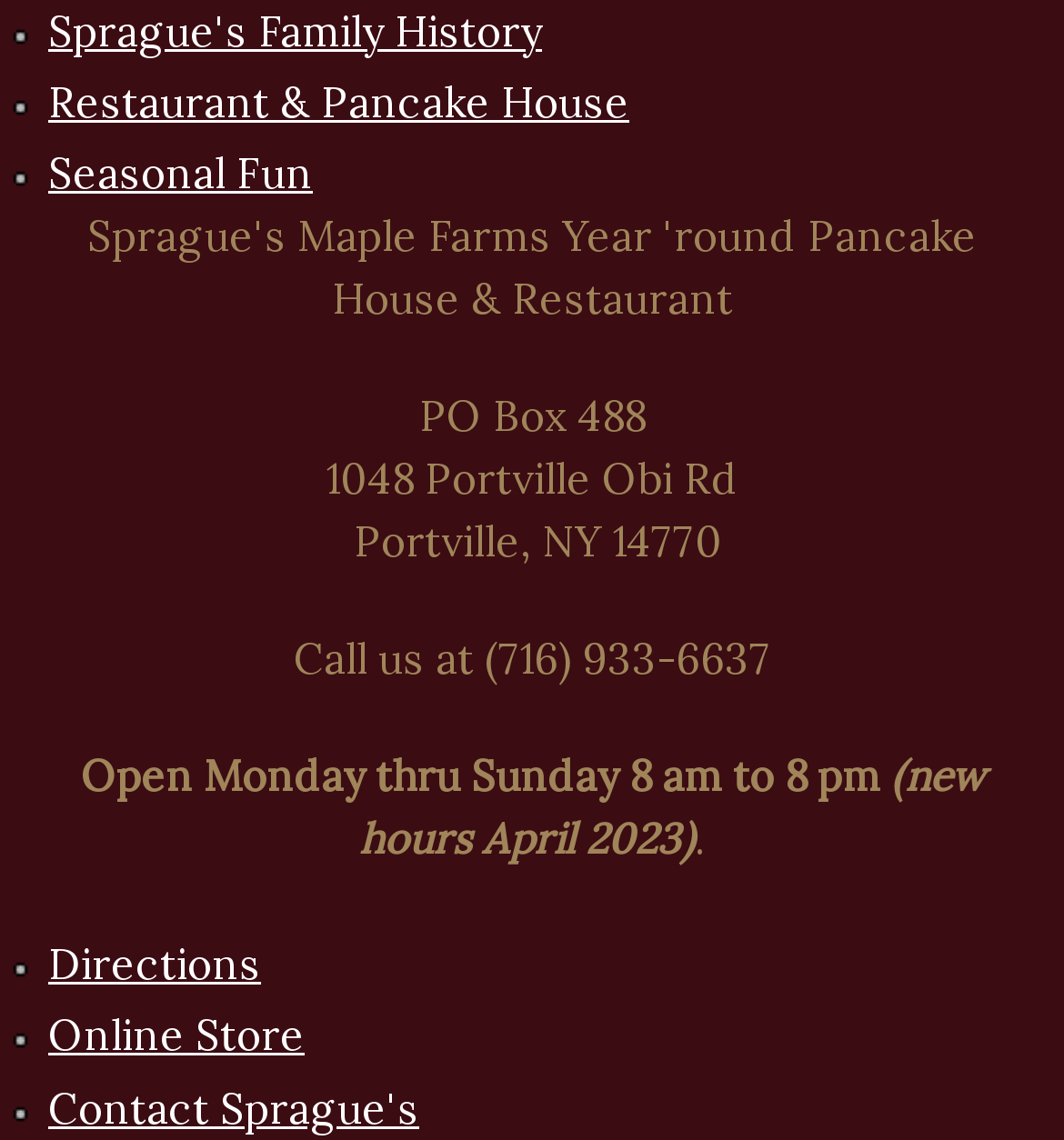Can you find the bounding box coordinates for the UI element given this description: "Home"? Provide the coordinates as four float numbers between 0 and 1: [left, top, right, bottom].

None